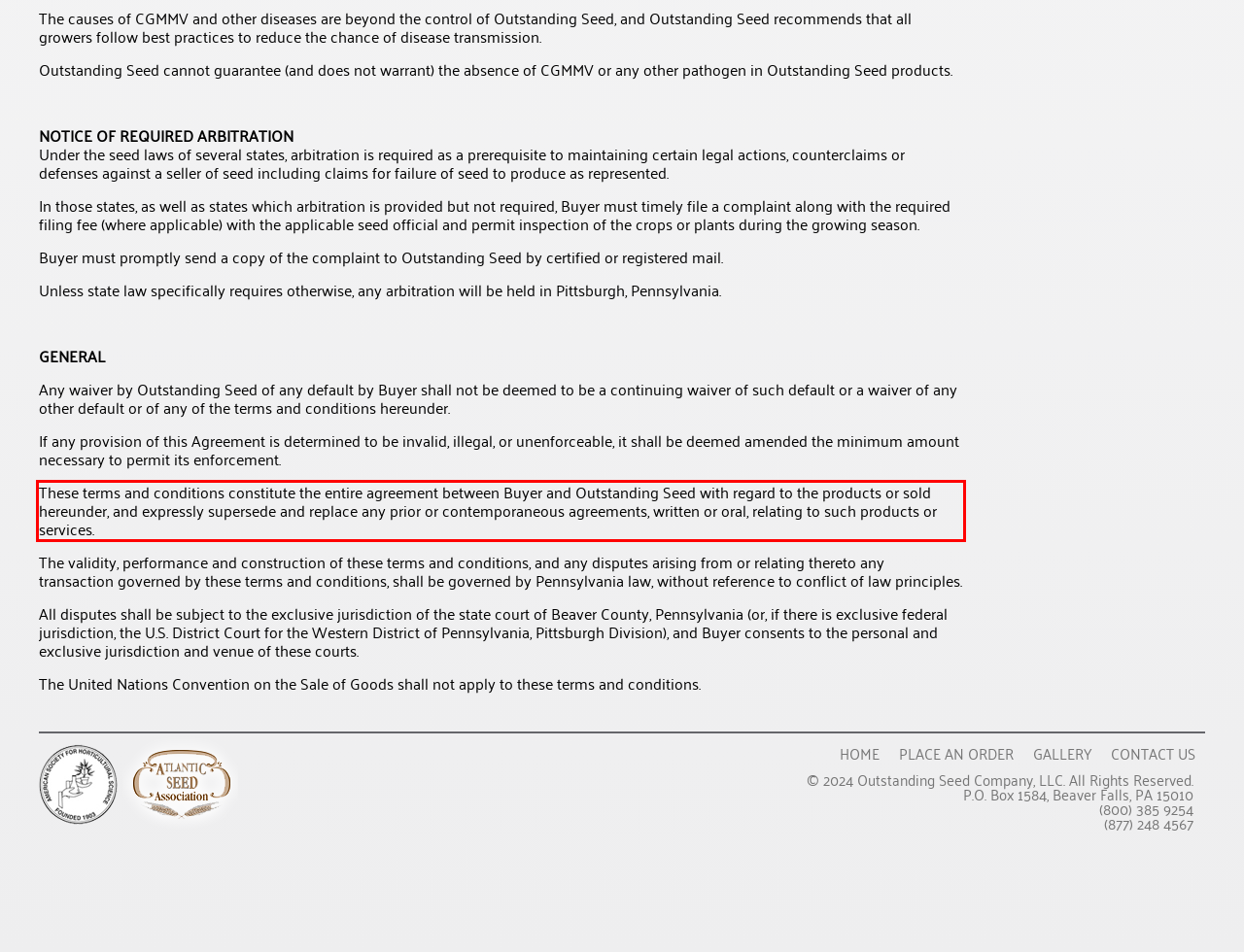Extract and provide the text found inside the red rectangle in the screenshot of the webpage.

These terms and conditions constitute the entire agreement between Buyer and Outstanding Seed with regard to the products or sold hereunder, and expressly supersede and replace any prior or contemporaneous agreements, written or oral, relating to such products or services.